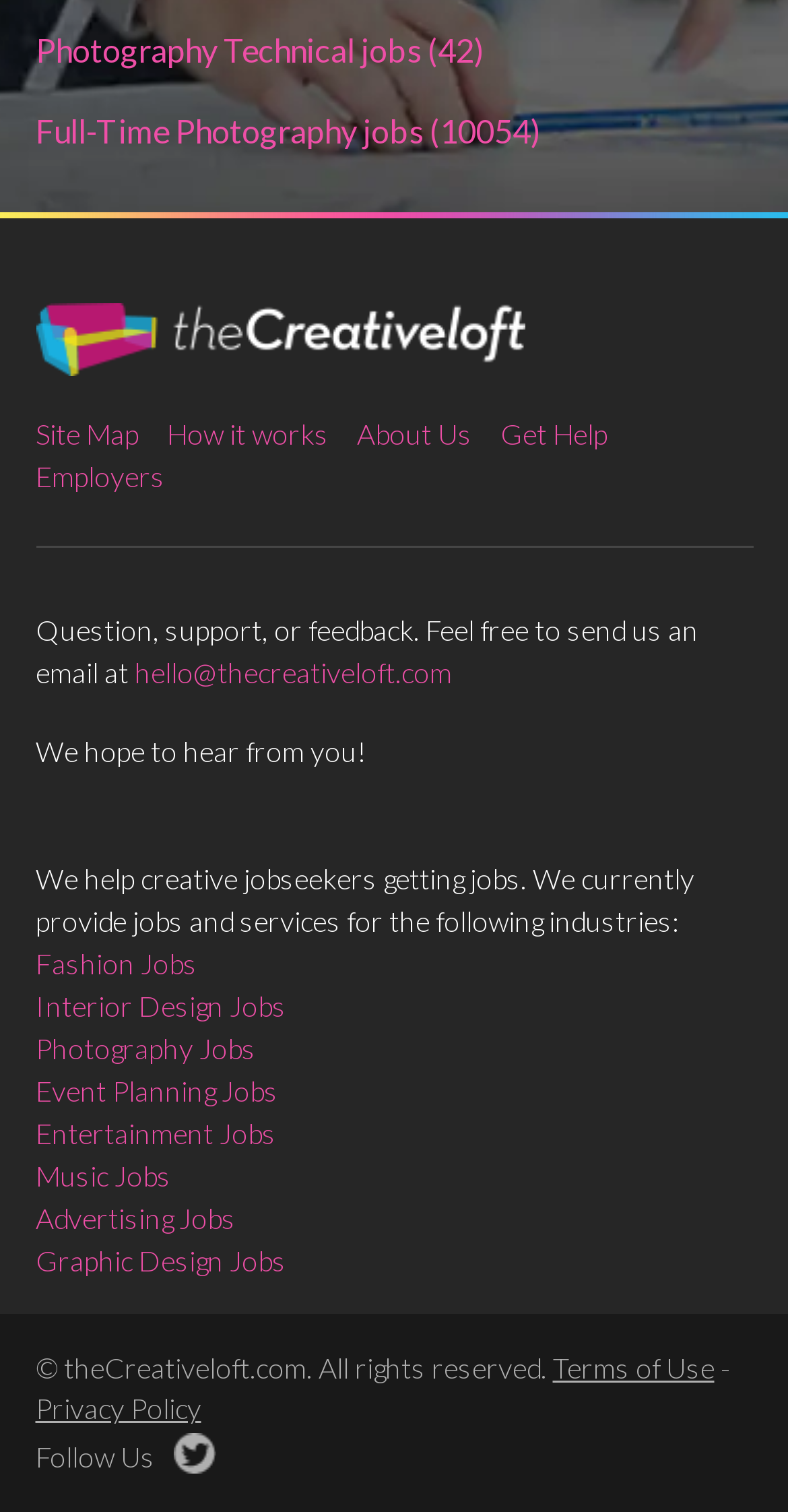Please provide a comprehensive response to the question based on the details in the image: What is the copyright information?

I found the copyright information by looking at the StaticText element with the bounding box coordinates [0.045, 0.893, 0.701, 0.916], which is described as '© theCreativeloft.com. All rights reserved'.